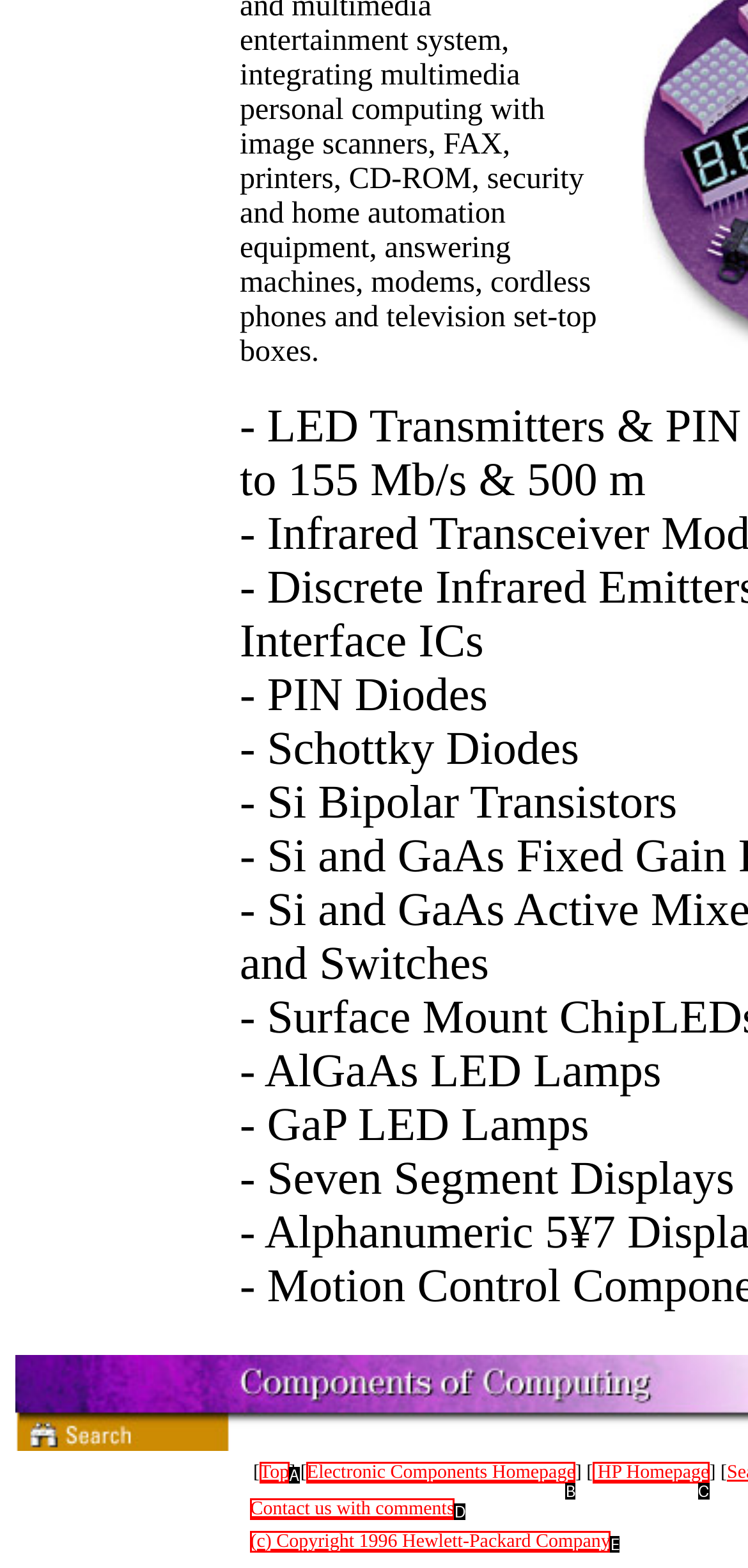Match the following description to the correct HTML element: Contact us with comments Indicate your choice by providing the letter.

D